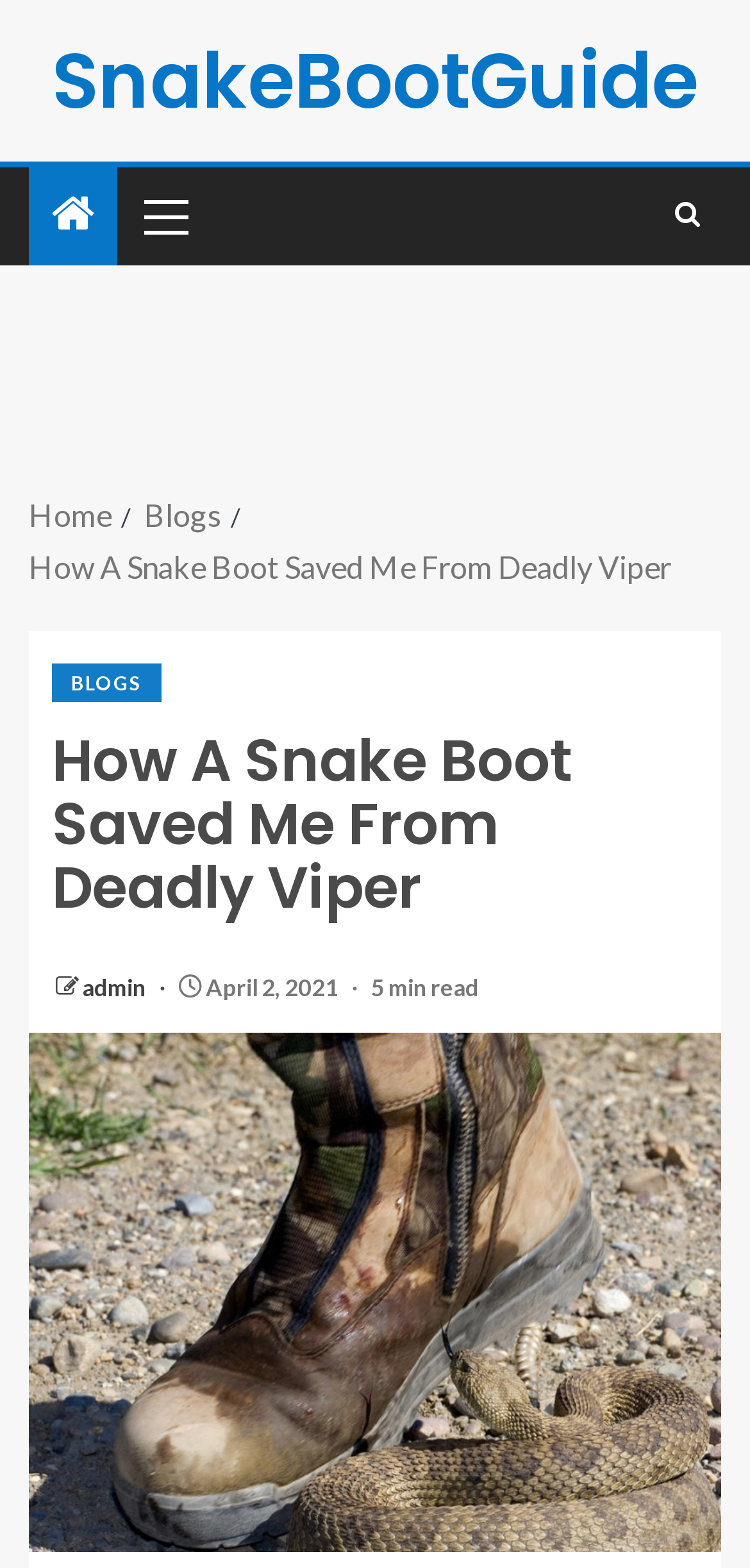Given the element description "title="Search"" in the screenshot, predict the bounding box coordinates of that UI element.

[0.885, 0.114, 0.949, 0.161]